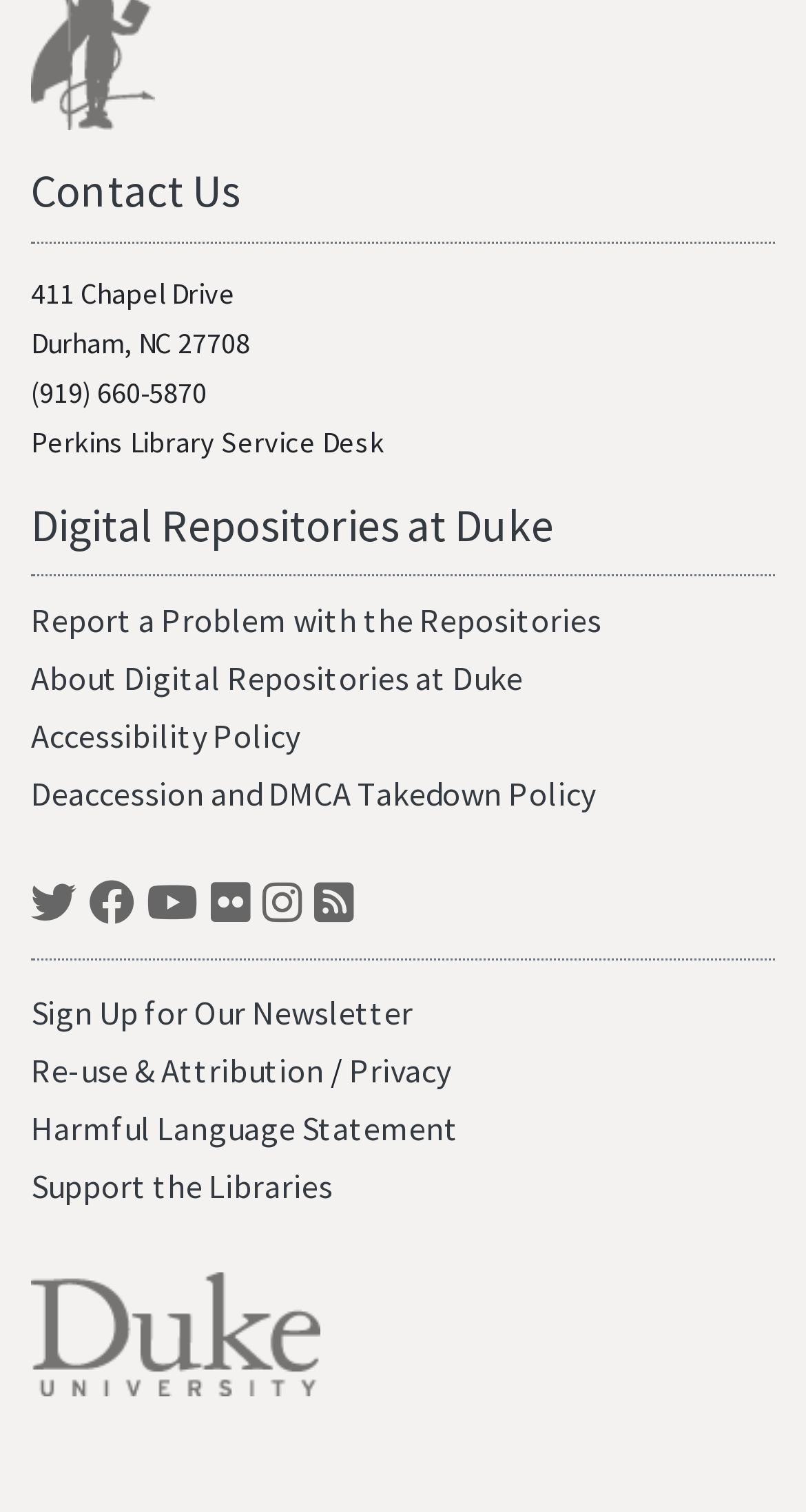How many social media links are available?
Please answer using one word or phrase, based on the screenshot.

7